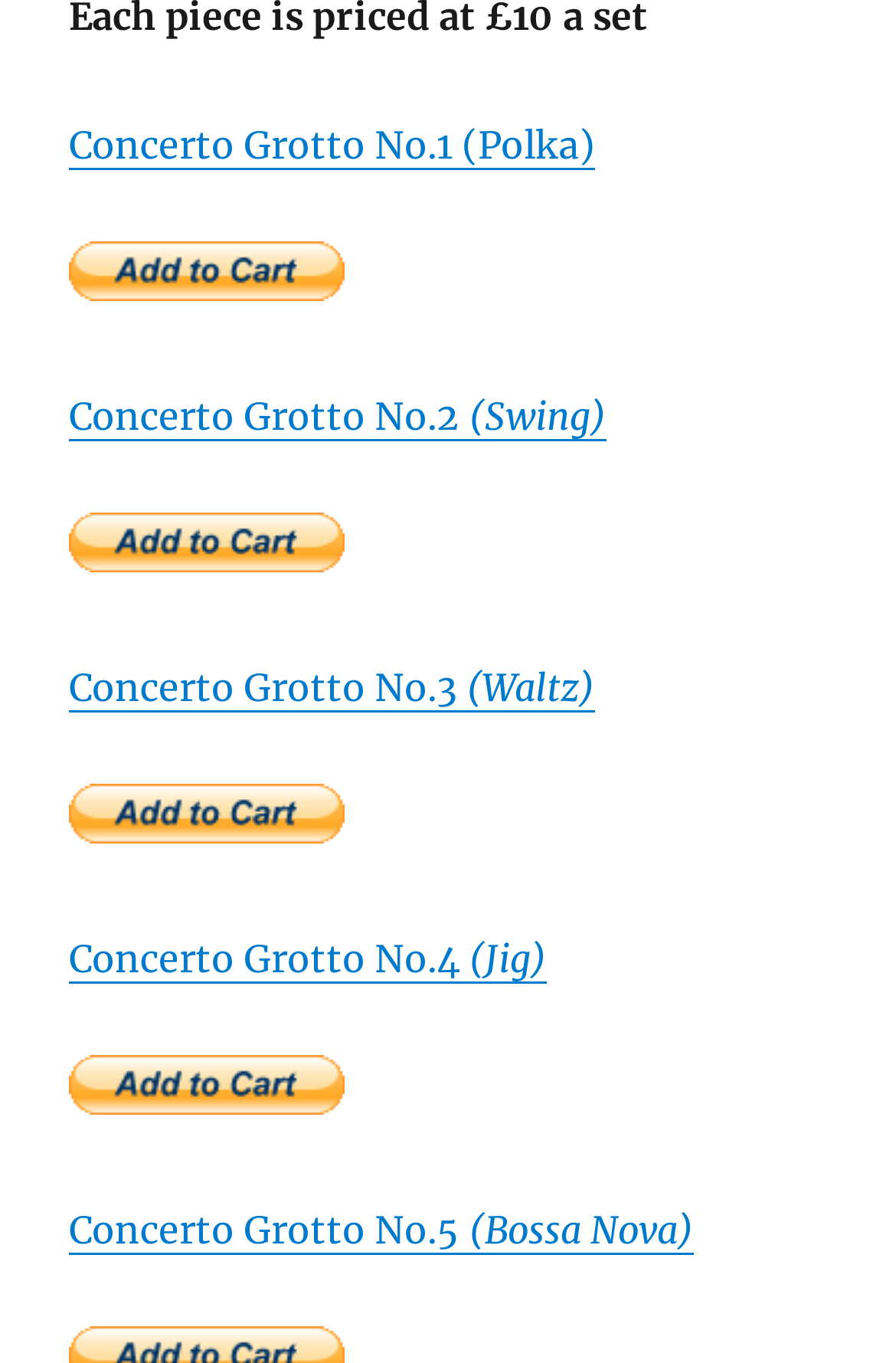Determine the bounding box coordinates for the area that should be clicked to carry out the following instruction: "click the PayPal button".

[0.077, 0.177, 0.385, 0.221]